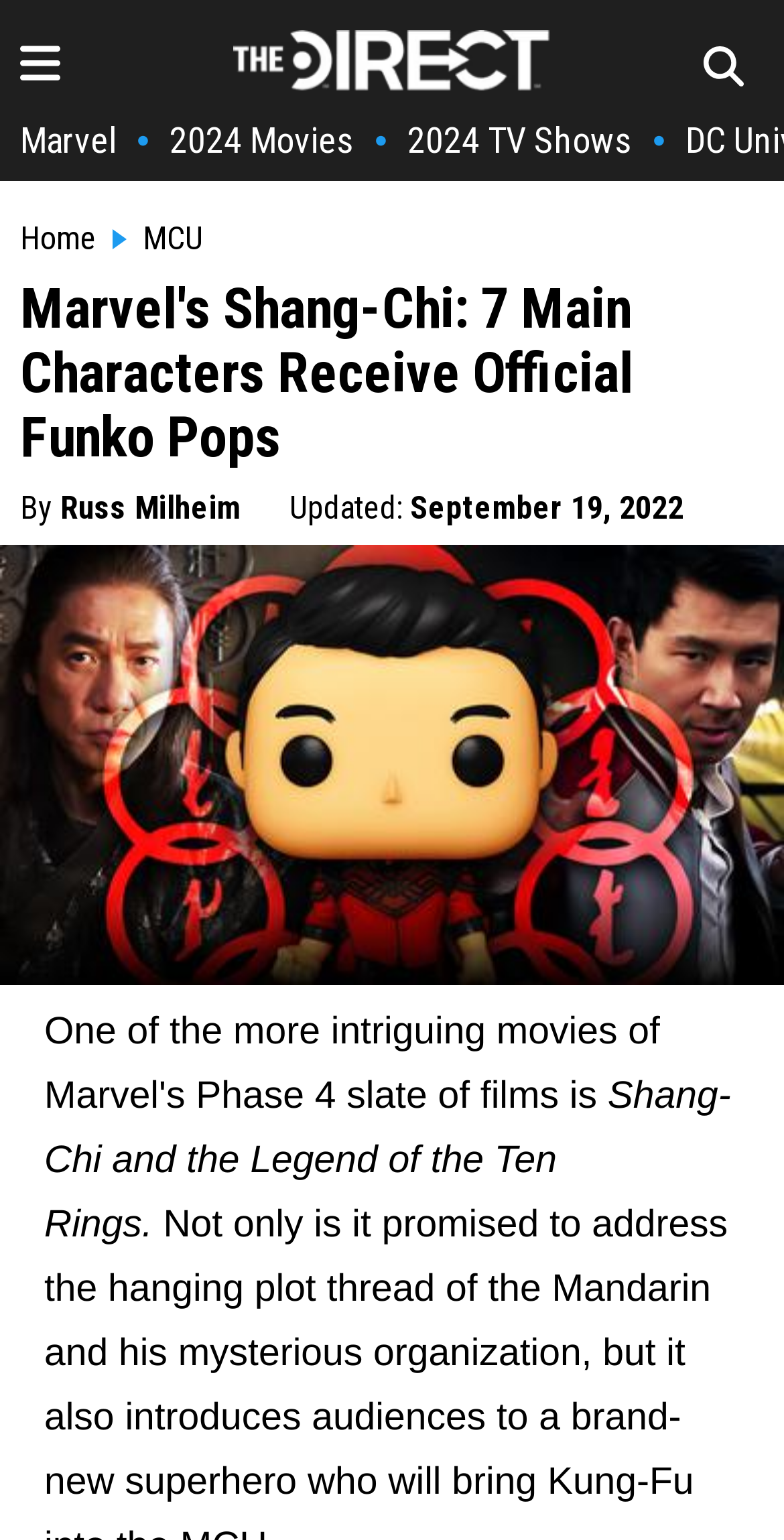Observe the image and answer the following question in detail: When was the article updated?

The webpage contains an 'Updated:' label followed by a time element, which displays the date 'September 19, 2022', indicating when the article was updated.